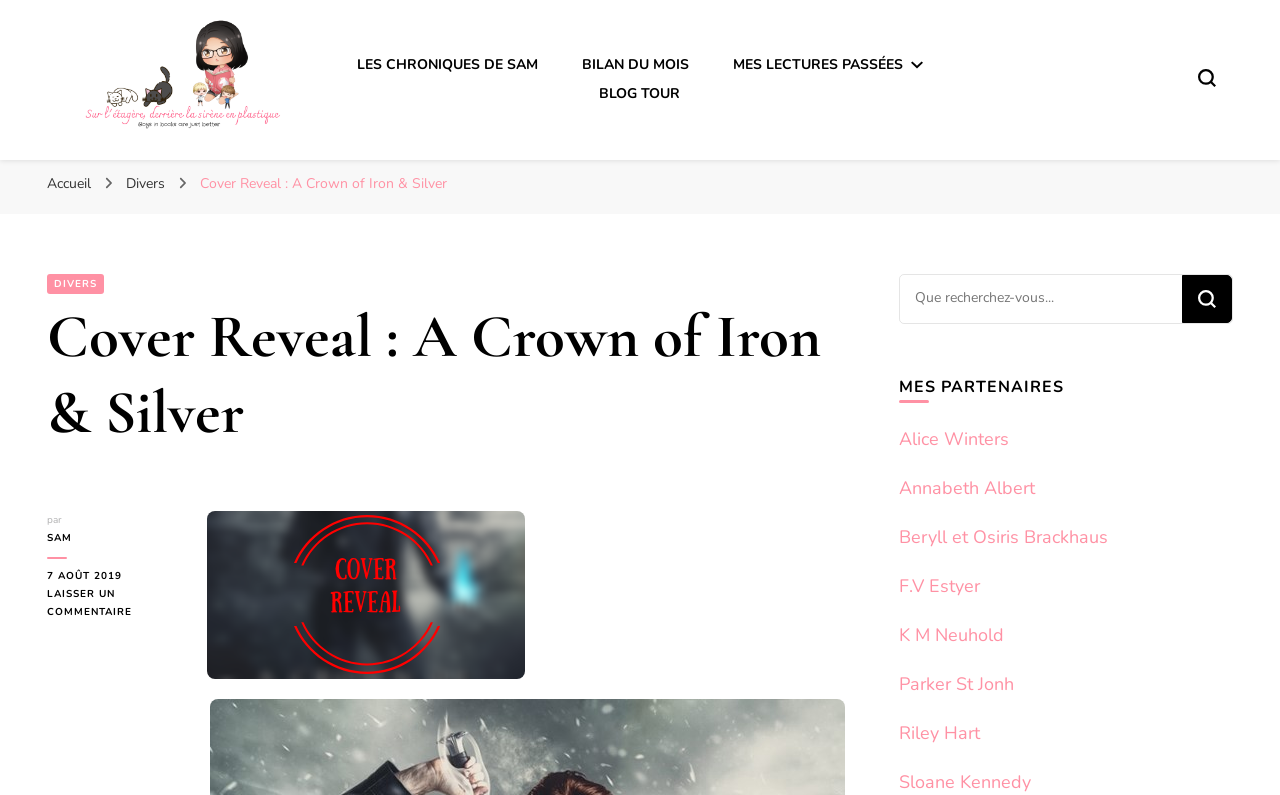Find the bounding box coordinates of the clickable region needed to perform the following instruction: "Click on the 'Accueil' link". The coordinates should be provided as four float numbers between 0 and 1, i.e., [left, top, right, bottom].

[0.037, 0.219, 0.071, 0.243]